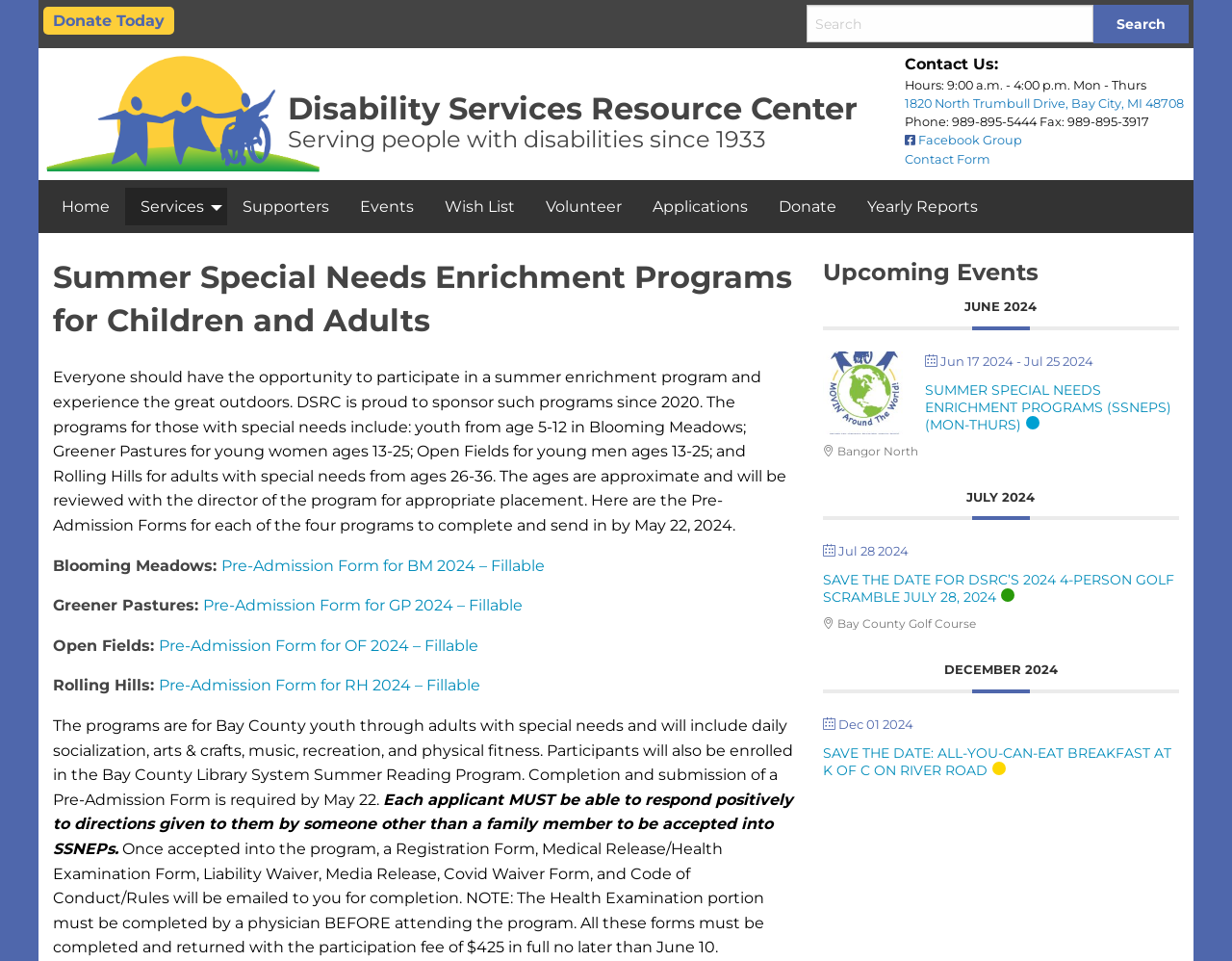Determine the bounding box coordinates of the clickable element to complete this instruction: "Search for something". Provide the coordinates in the format of four float numbers between 0 and 1, [left, top, right, bottom].

[0.655, 0.005, 0.887, 0.044]